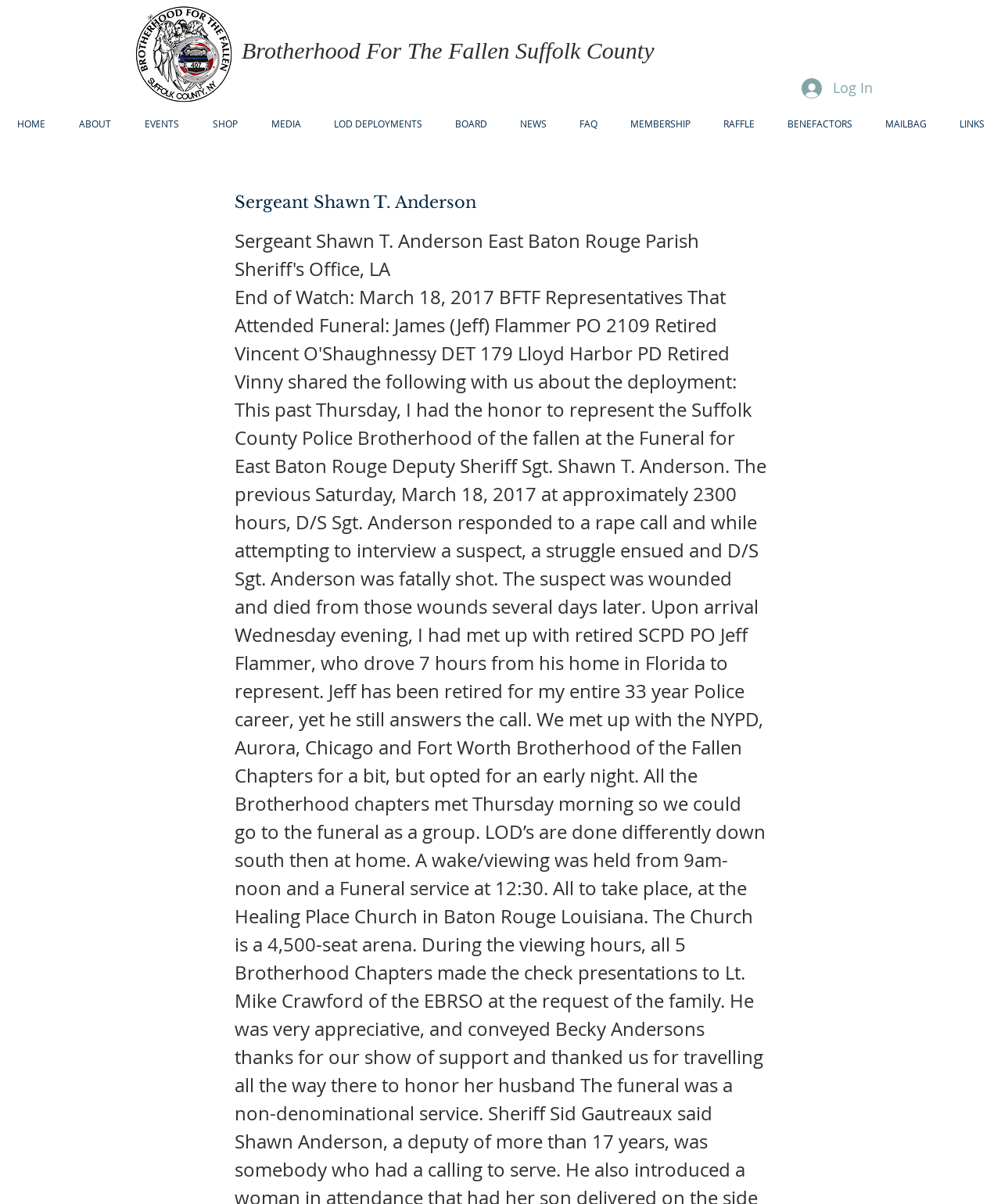How many navigation links are there?
Please provide a single word or phrase based on the screenshot.

14